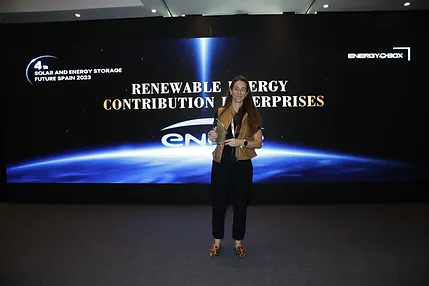Refer to the image and provide a thorough answer to this question:
What type of occasion is depicted in the image?

The setting appears to be a conference or awards ceremony, showcasing commitment to environmental innovation, and the woman is holding a trophy, which suggests that she has received an award for her contributions to the renewable energy industry.